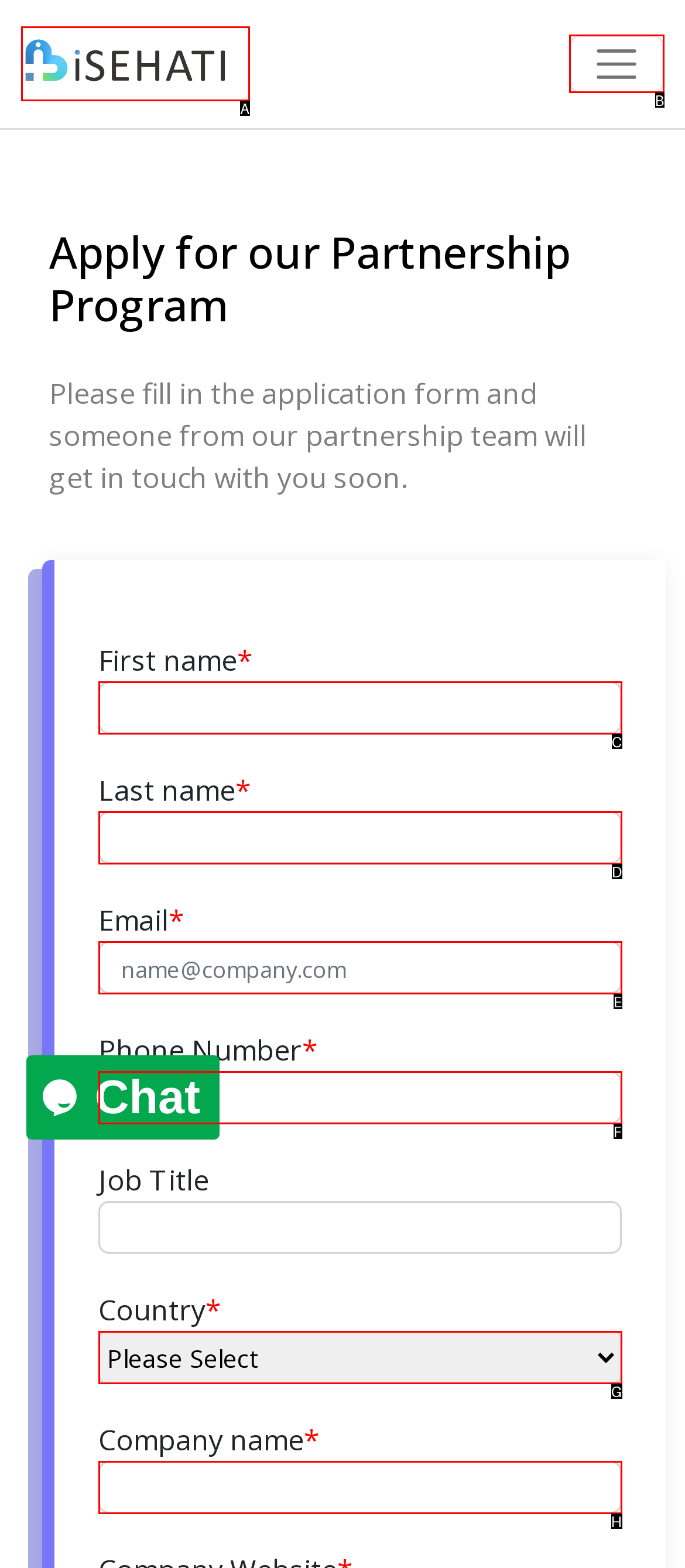Pinpoint the HTML element that fits the description: parent_node: Email* name="email" placeholder="name@company.com"
Answer by providing the letter of the correct option.

E